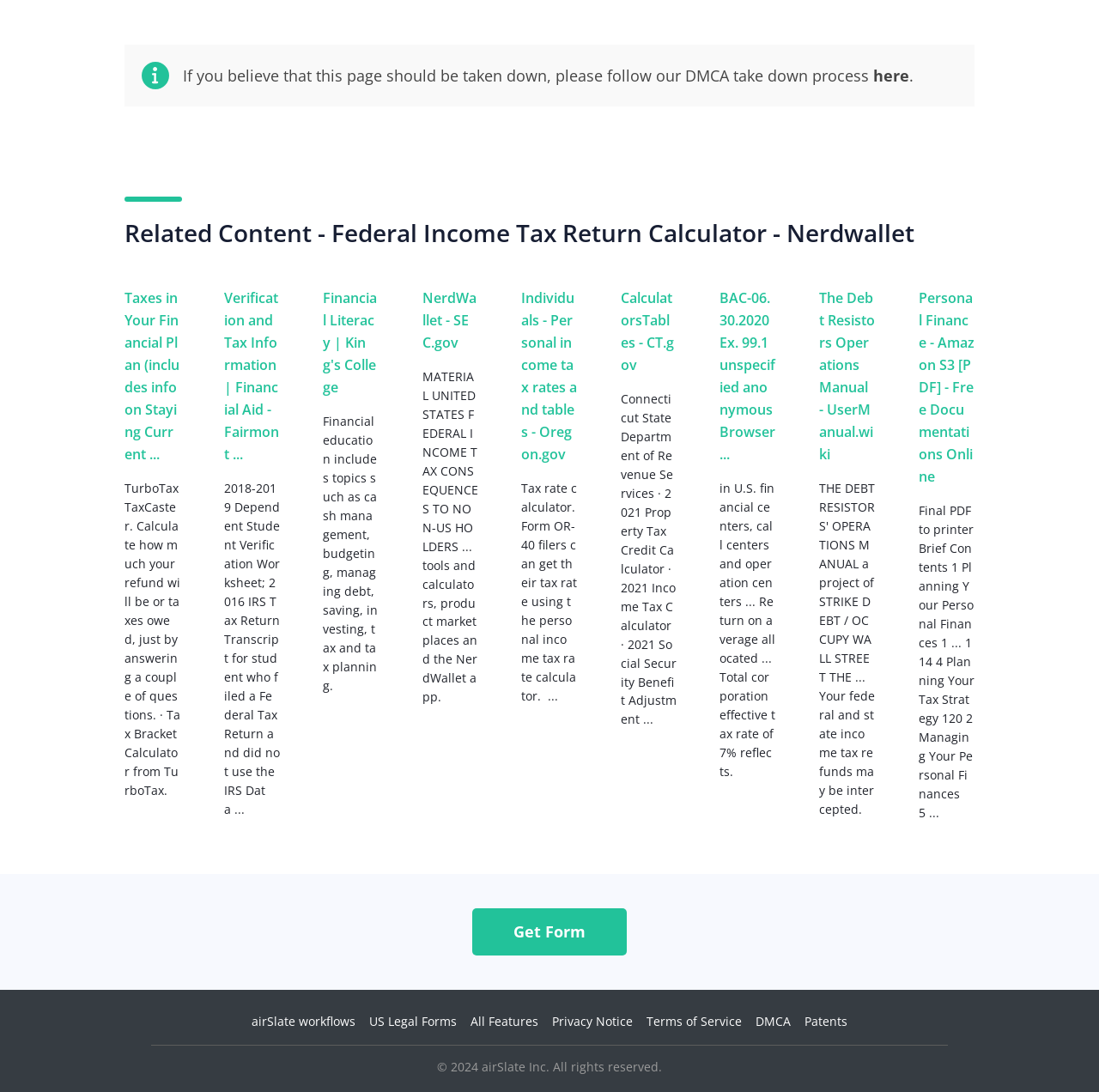Find the bounding box coordinates for the HTML element described in this sentence: "All Features". Provide the coordinates as four float numbers between 0 and 1, in the format [left, top, right, bottom].

[0.428, 0.928, 0.49, 0.943]